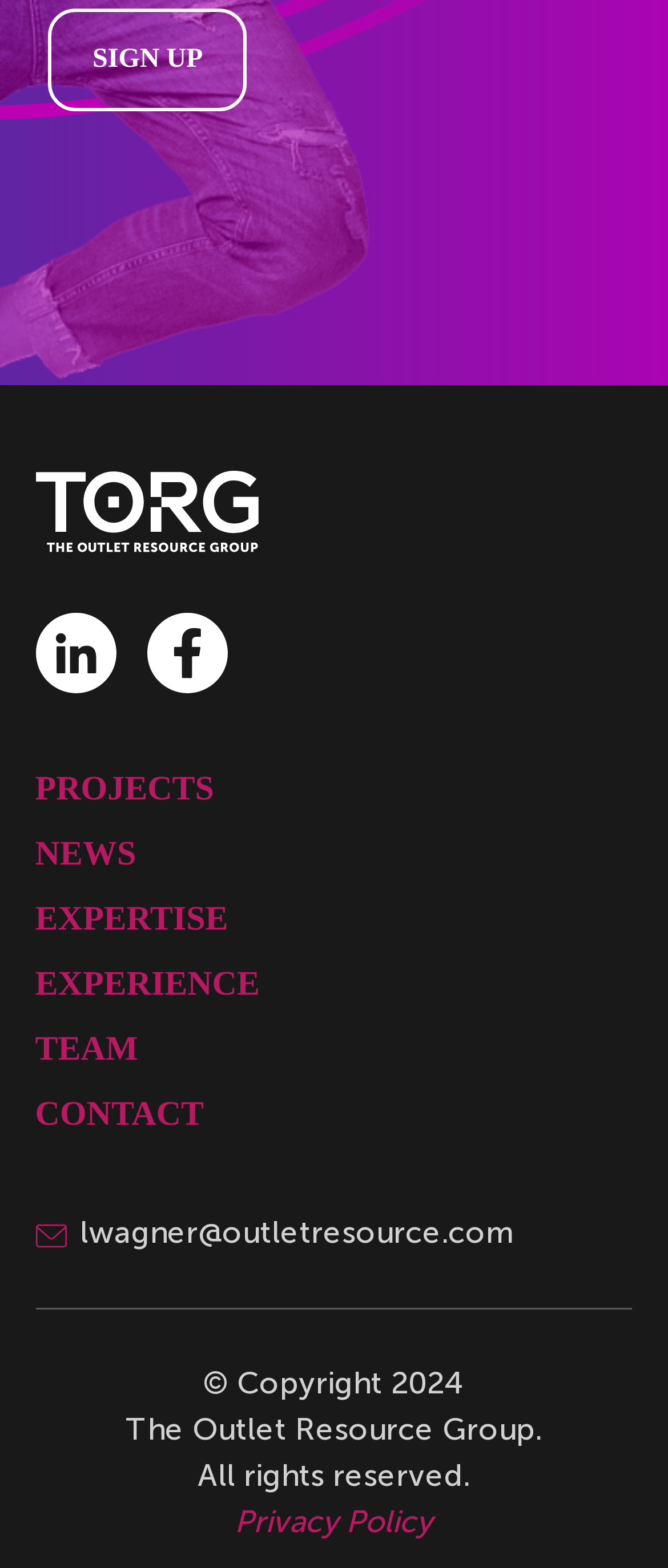Find the bounding box of the element with the following description: "Privacy Policy". The coordinates must be four float numbers between 0 and 1, formatted as [left, top, right, bottom].

[0.053, 0.896, 0.947, 0.925]